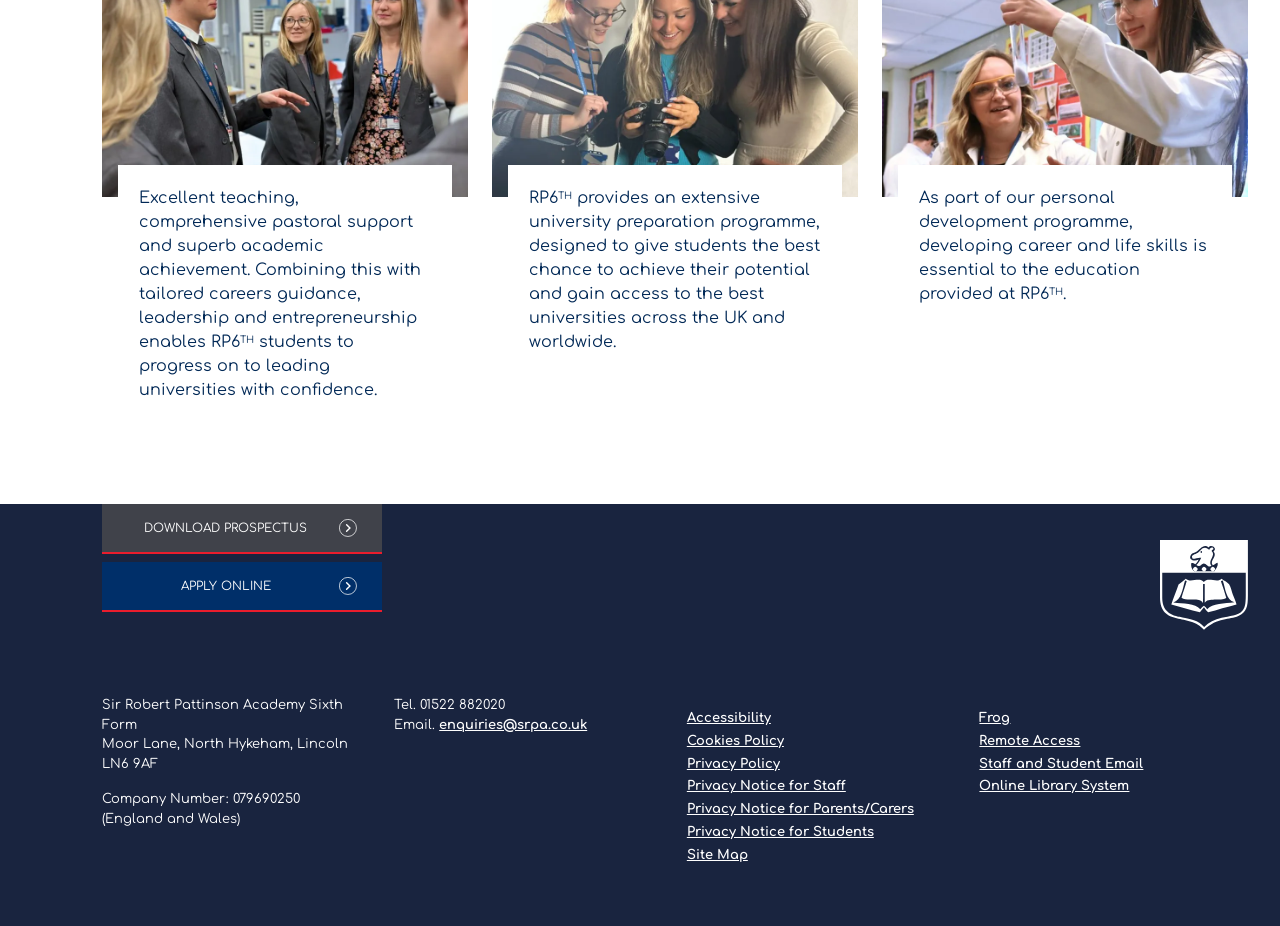Identify the bounding box coordinates of the element to click to follow this instruction: 'Visit email'. Ensure the coordinates are four float values between 0 and 1, provided as [left, top, right, bottom].

[0.343, 0.775, 0.459, 0.79]